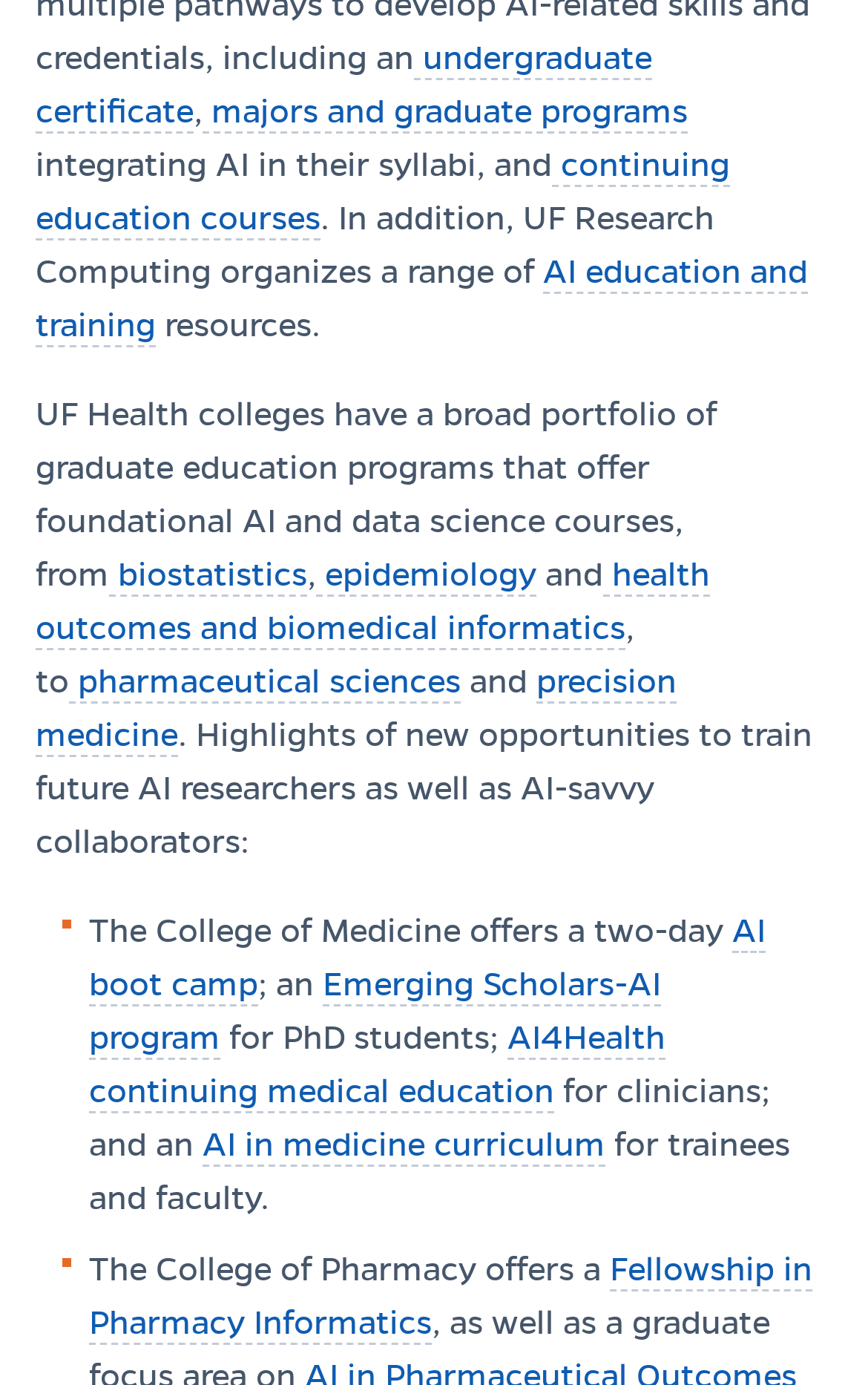Extract the bounding box coordinates for the HTML element that matches this description: "health outcomes and biomedical informatics". The coordinates should be four float numbers between 0 and 1, i.e., [left, top, right, bottom].

[0.041, 0.4, 0.818, 0.47]